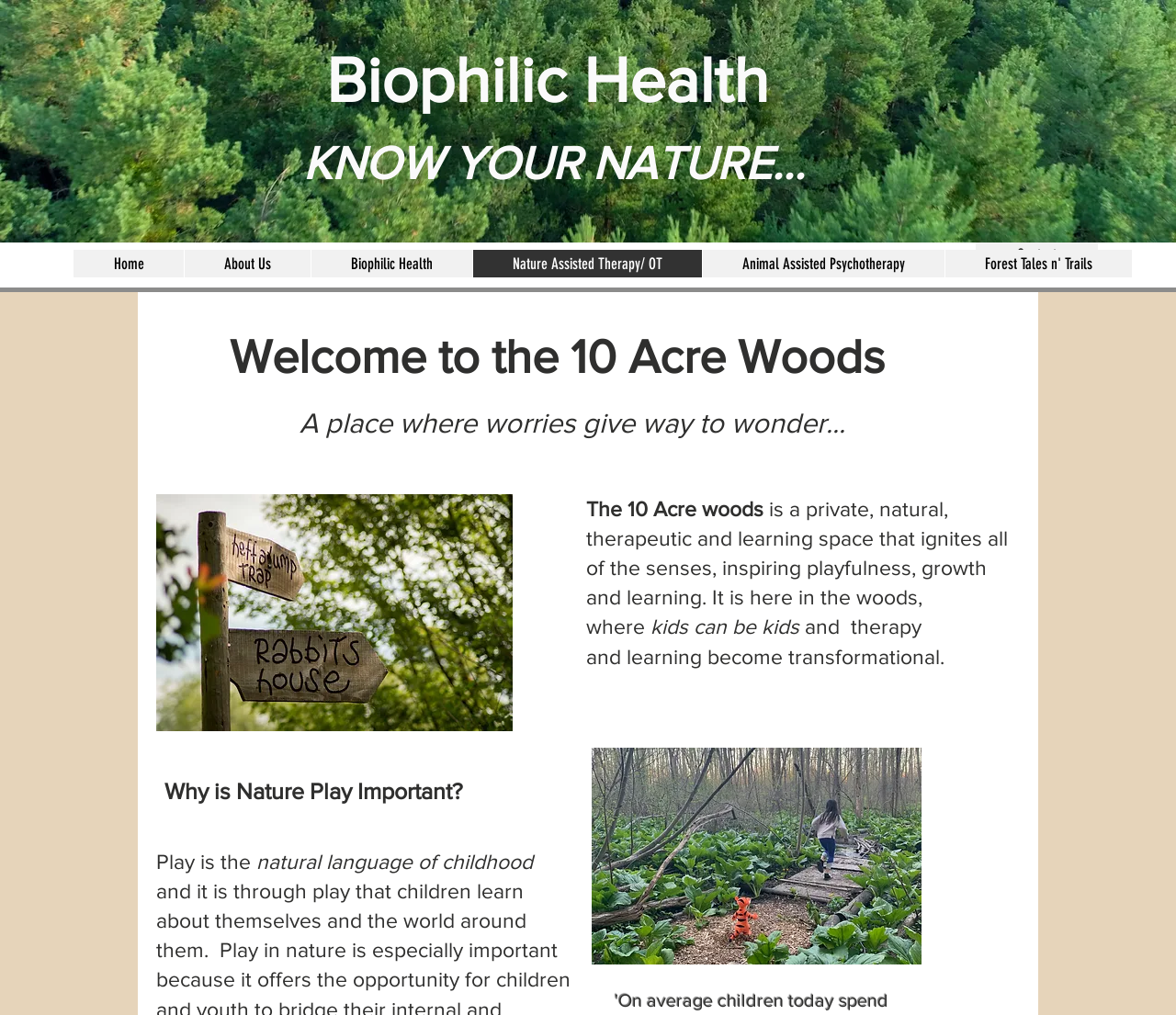Please specify the bounding box coordinates in the format (top-left x, top-left y, bottom-right x, bottom-right y), with values ranging from 0 to 1. Identify the bounding box for the UI component described as follows: Forest Tales n' Trails

[0.803, 0.246, 0.962, 0.273]